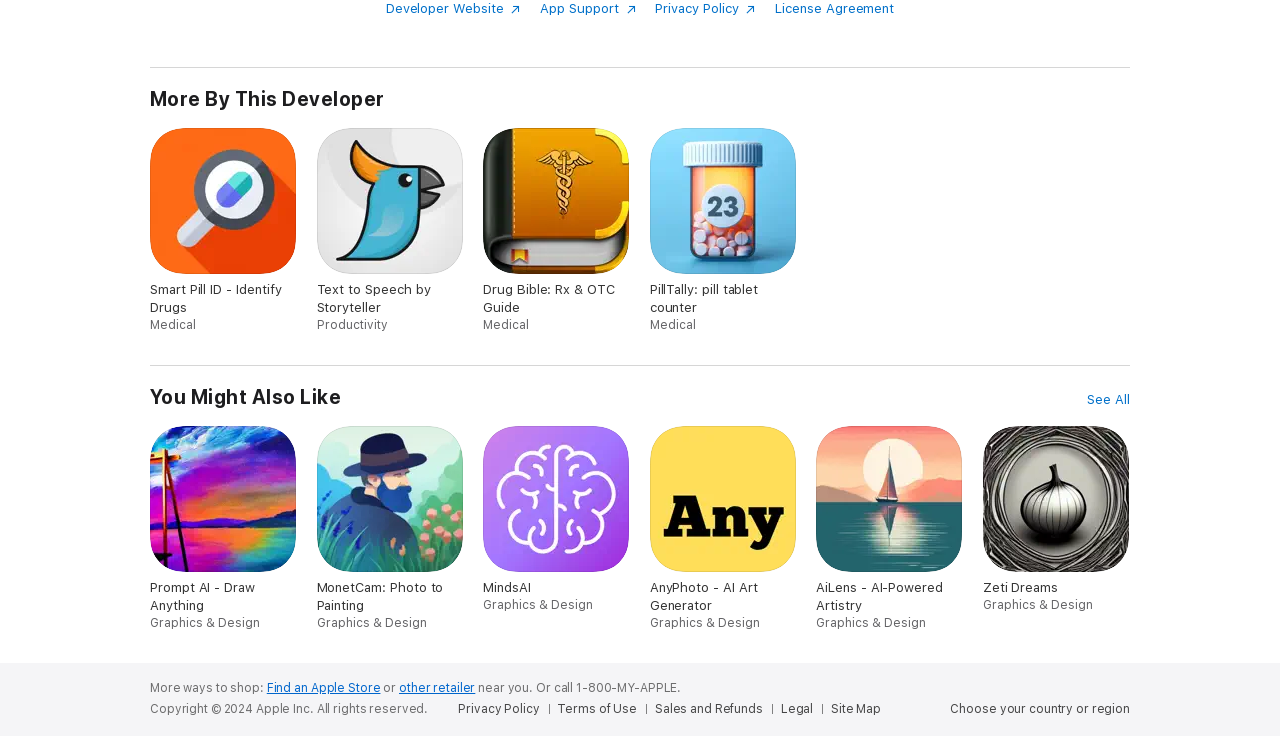Highlight the bounding box coordinates of the region I should click on to meet the following instruction: "View the Privacy Policy".

[0.358, 0.952, 0.429, 0.974]